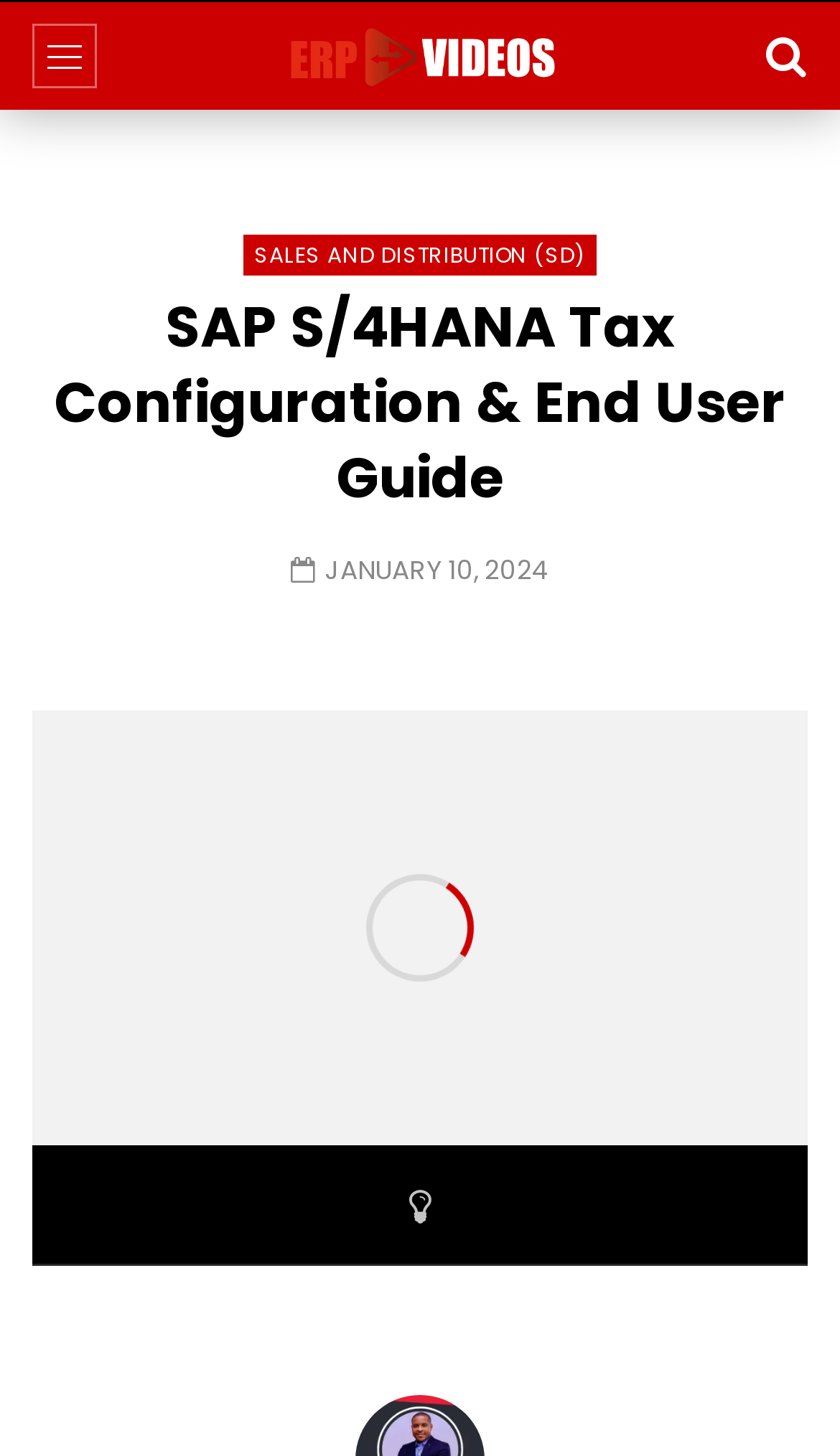Please find the bounding box for the following UI element description. Provide the coordinates in (top-left x, top-left y, bottom-right x, bottom-right y) format, with values between 0 and 1: Sales and Distribution (SD)

[0.29, 0.161, 0.71, 0.189]